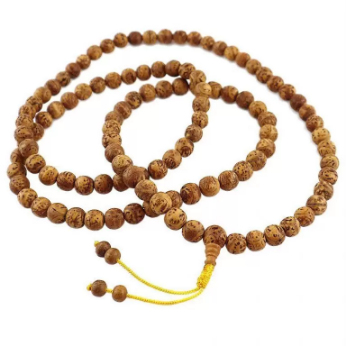Answer the following query concisely with a single word or phrase:
What is the significance of the tassel's yellow accents?

Aesthetic significance